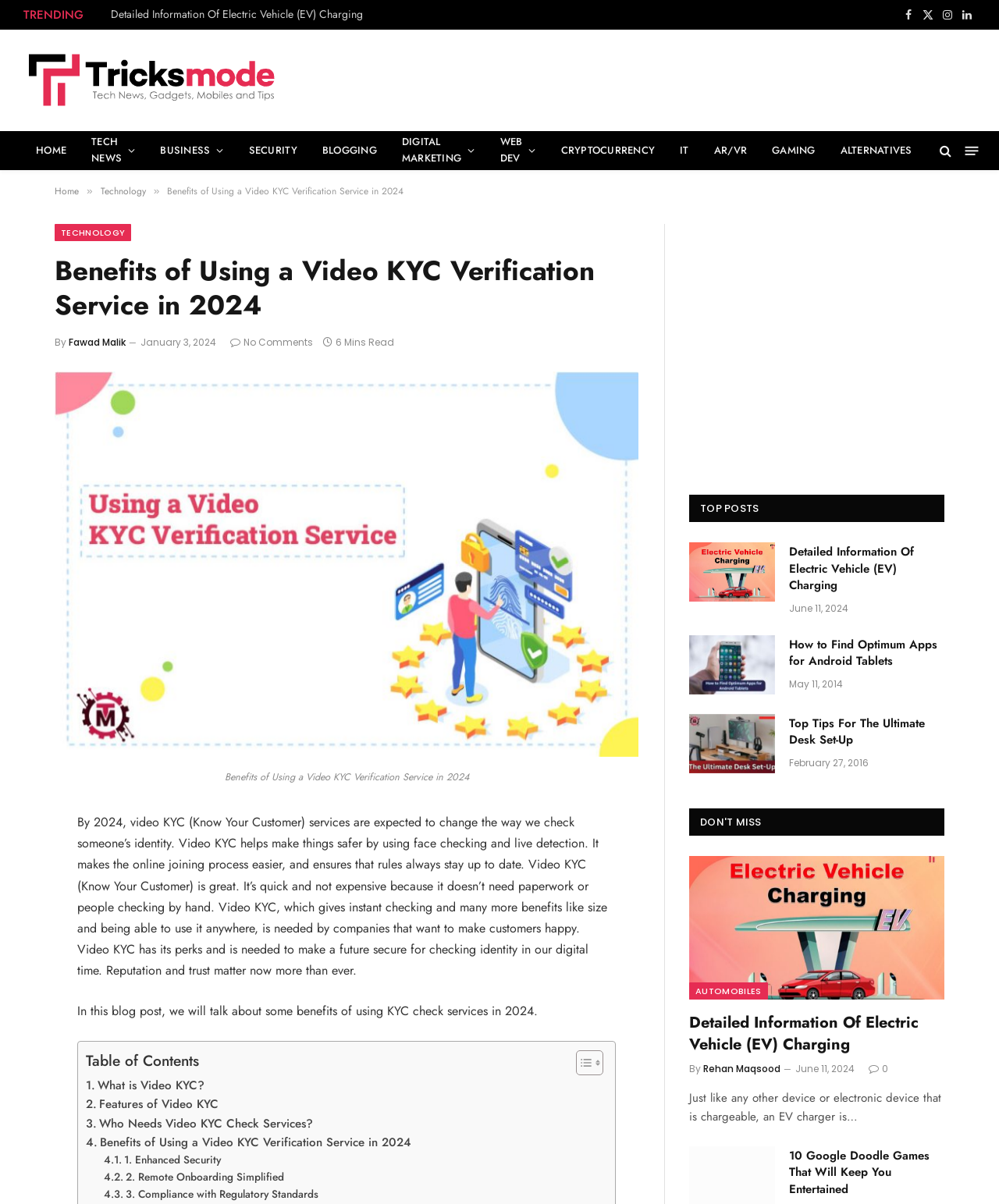Please determine the bounding box coordinates, formatted as (top-left x, top-left y, bottom-right x, bottom-right y), with all values as floating point numbers between 0 and 1. Identify the bounding box of the region described as: Digital Marketing

[0.39, 0.115, 0.488, 0.135]